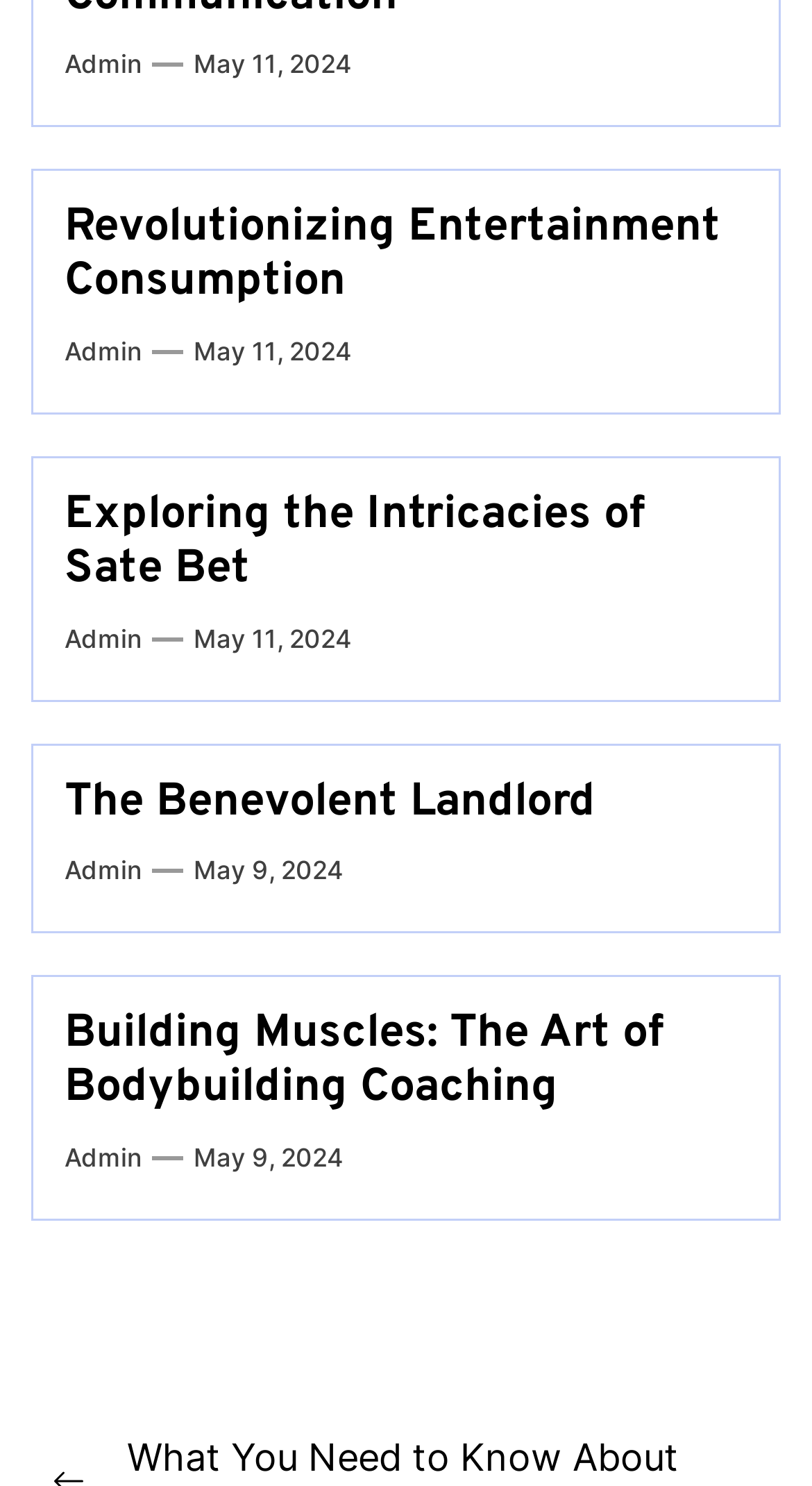Show the bounding box coordinates for the HTML element as described: "The Benevolent Landlord".

[0.079, 0.521, 0.733, 0.559]